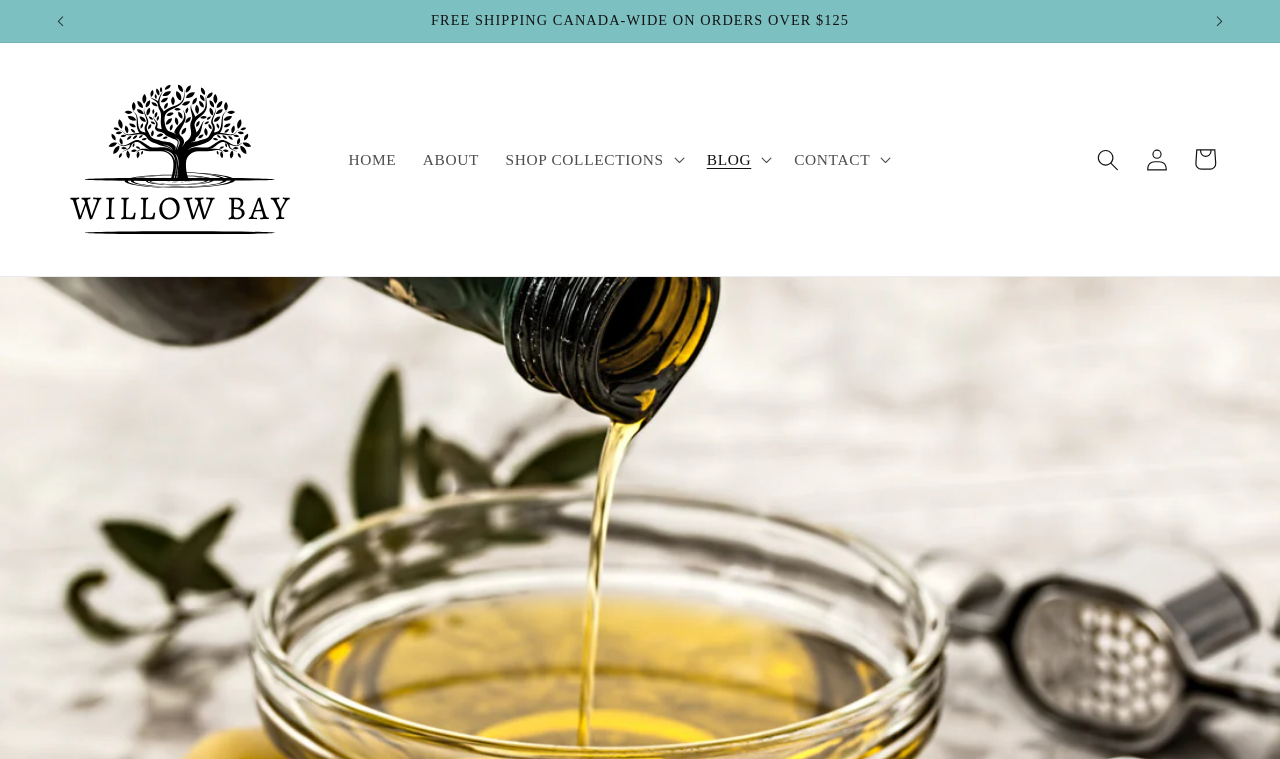Could you indicate the bounding box coordinates of the region to click in order to complete this instruction: "View the previous announcement".

[0.03, 0.0, 0.064, 0.055]